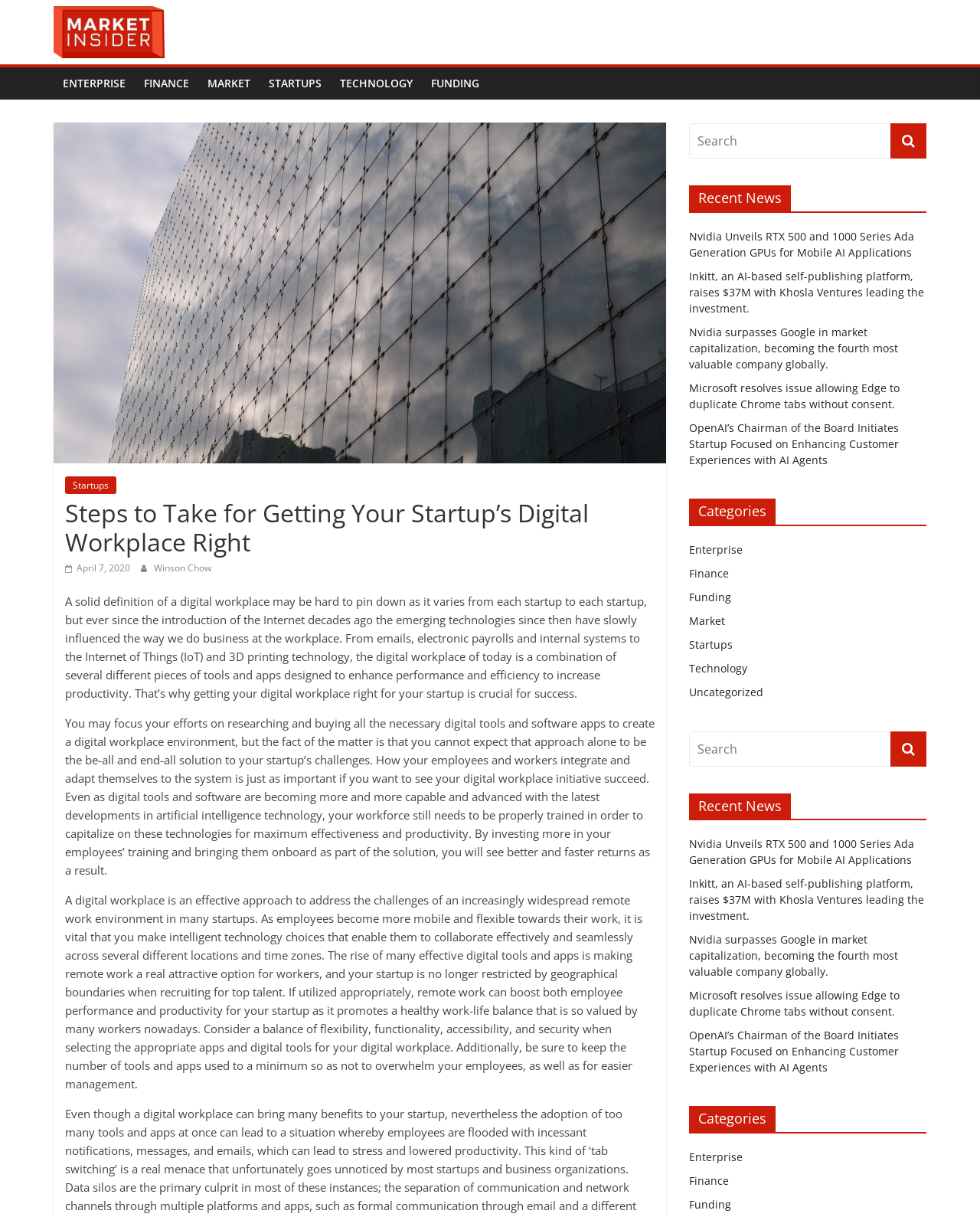Find the bounding box coordinates of the clickable region needed to perform the following instruction: "Search for a topic". The coordinates should be provided as four float numbers between 0 and 1, i.e., [left, top, right, bottom].

[0.703, 0.102, 0.909, 0.131]